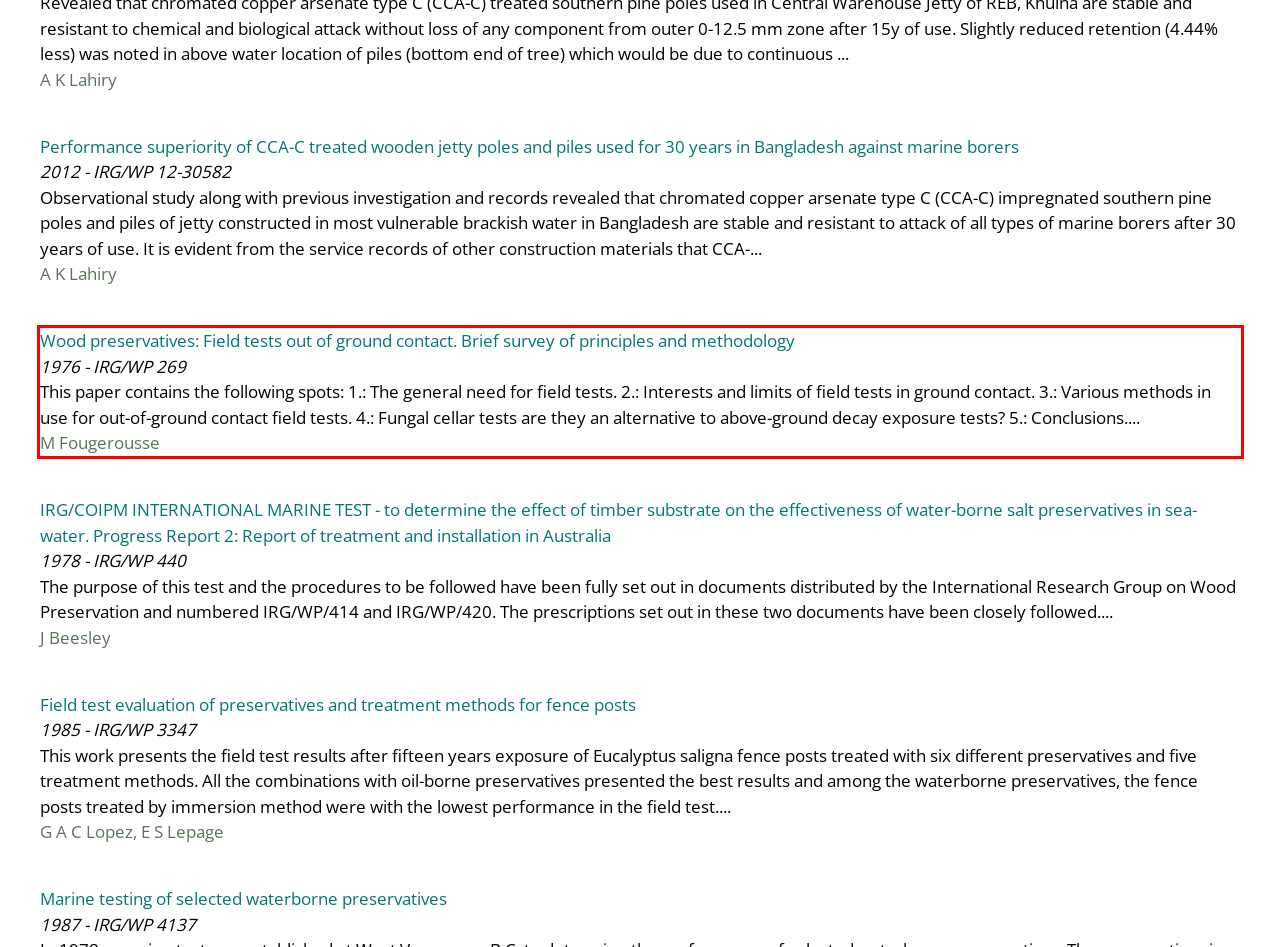Examine the screenshot of the webpage, locate the red bounding box, and generate the text contained within it.

Wood preservatives: Field tests out of ground contact. Brief survey of principles and methodology 1976 - IRG/WP 269 This paper contains the following spots: 1.: The general need for field tests. 2.: Interests and limits of field tests in ground contact. 3.: Various methods in use for out-of-ground contact field tests. 4.: Fungal cellar tests are they an alternative to above-ground decay exposure tests? 5.: Conclusions.... M Fougerousse